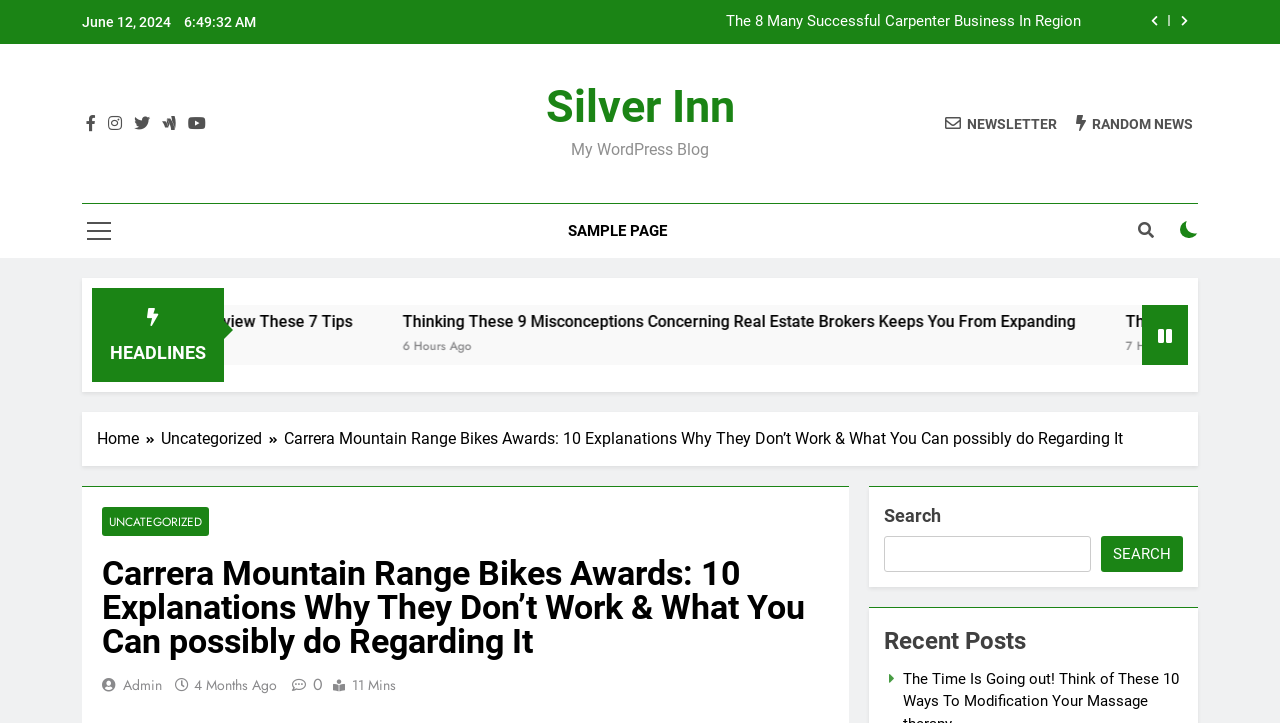Could you locate the bounding box coordinates for the section that should be clicked to accomplish this task: "Read the recent post".

[0.691, 0.862, 0.924, 0.911]